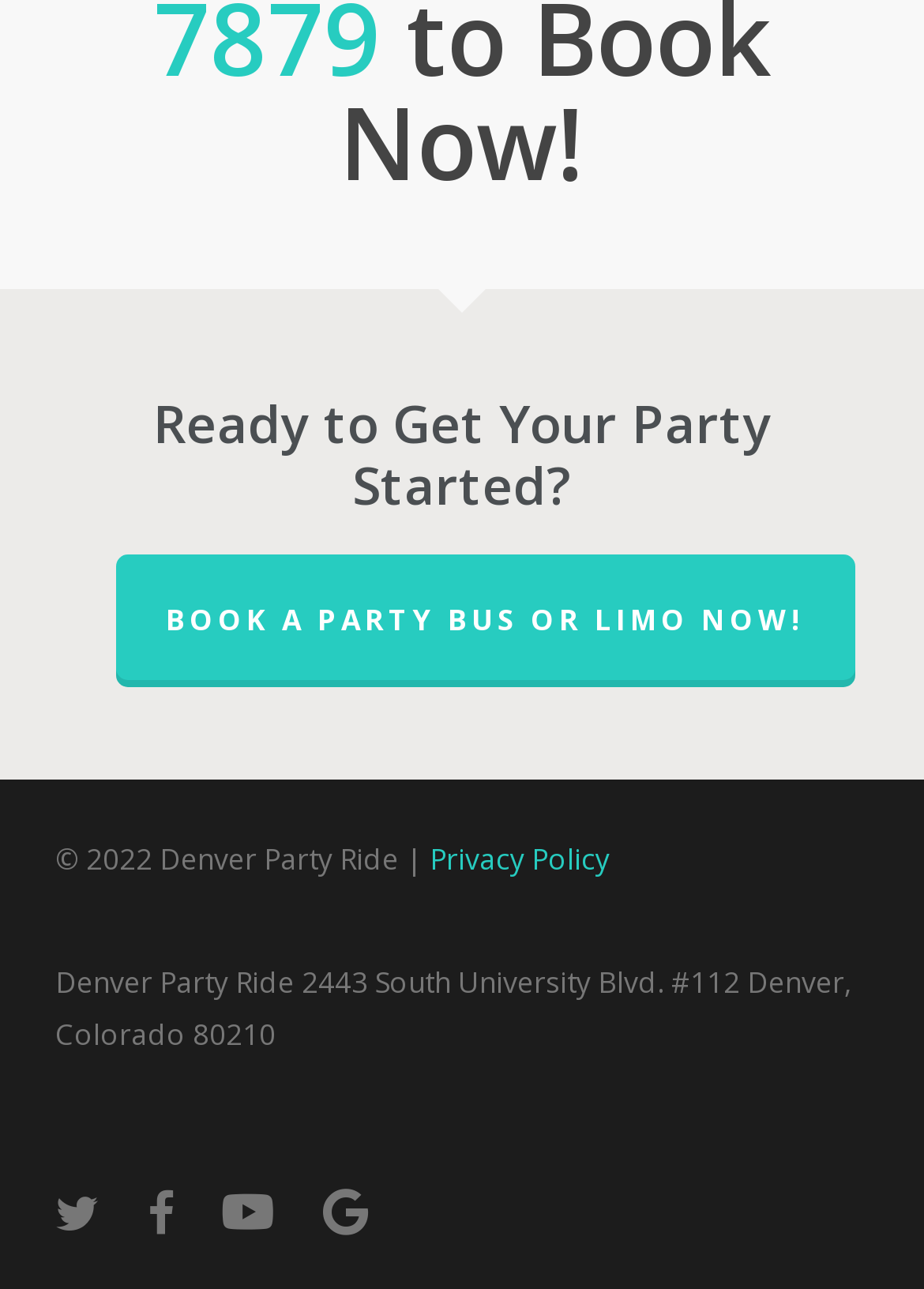Given the element description "Privacy Policy" in the screenshot, predict the bounding box coordinates of that UI element.

[0.465, 0.651, 0.66, 0.682]